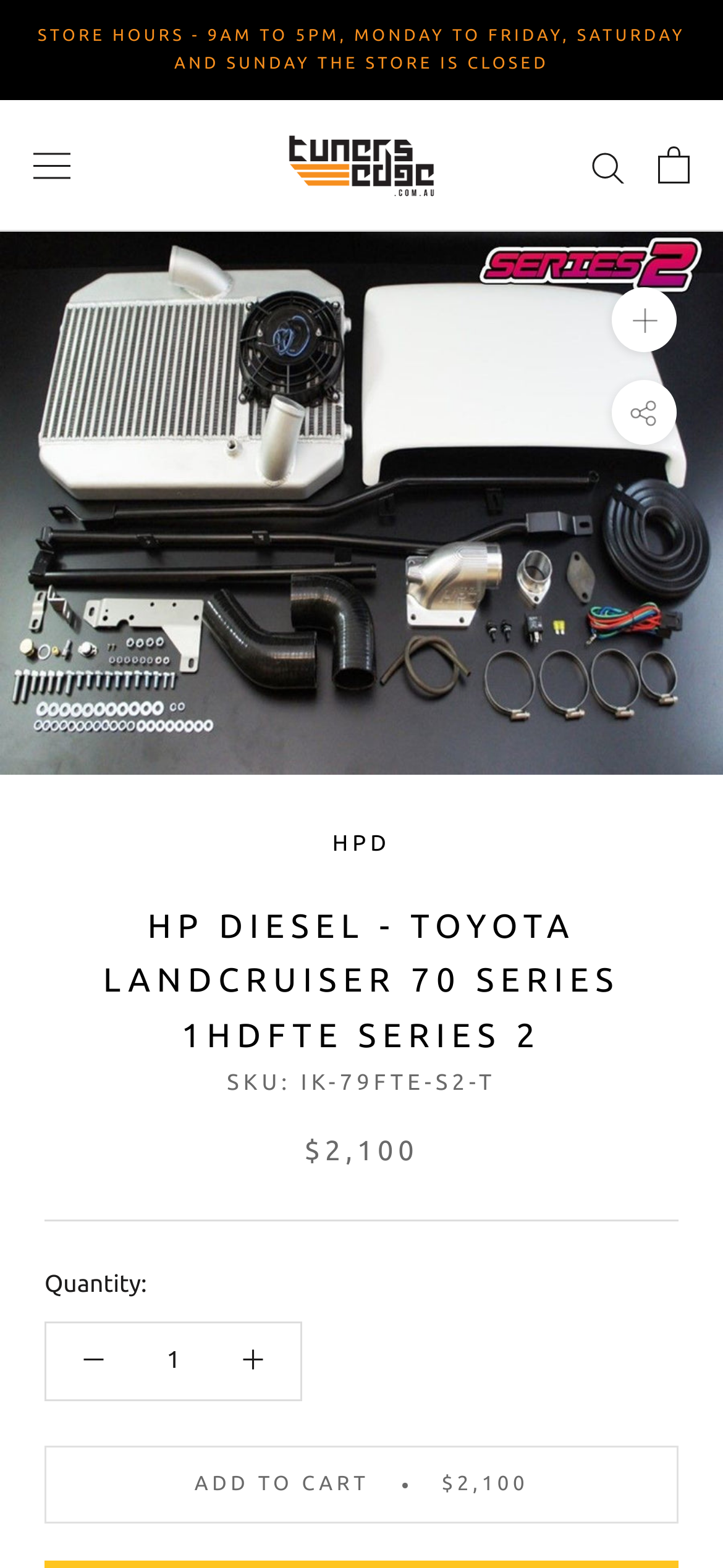What is the name of the company?
Refer to the image and answer the question using a single word or phrase.

Tuners Edge